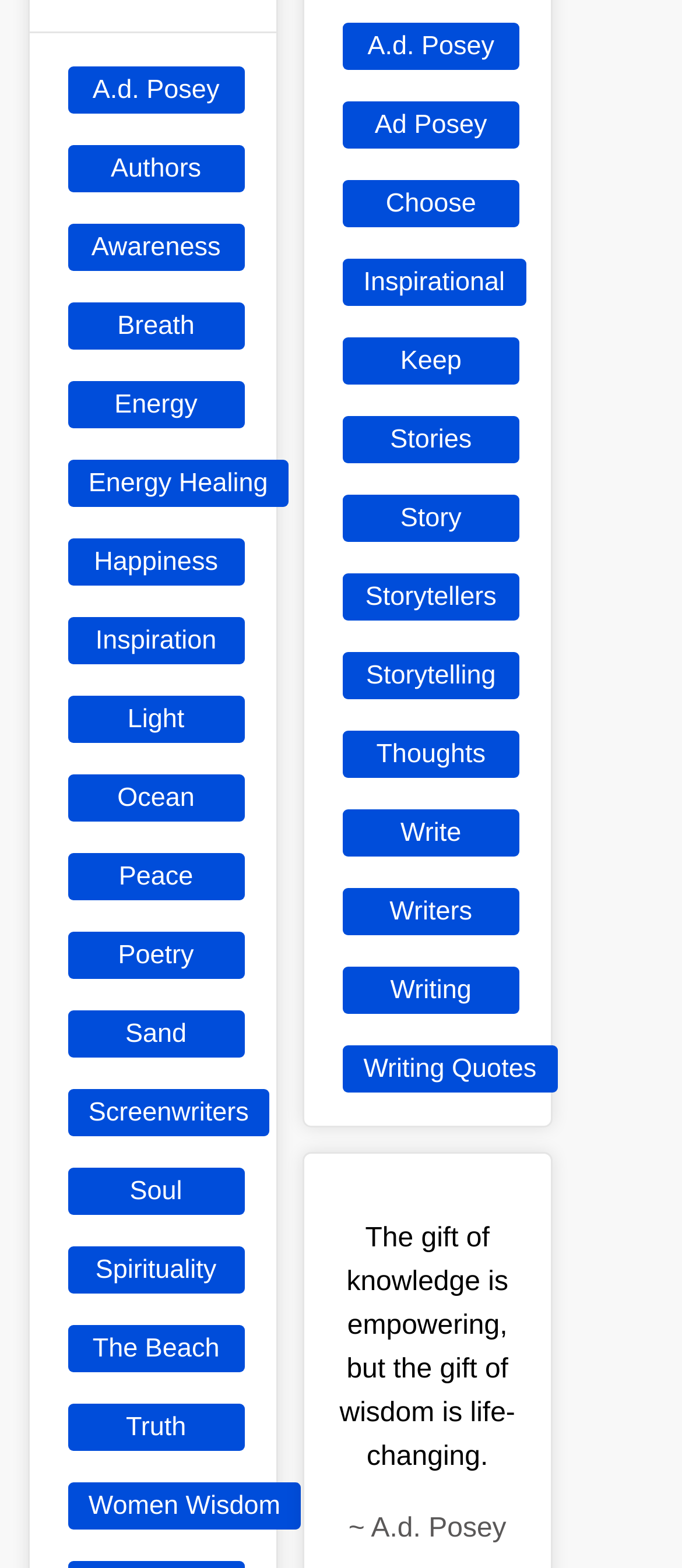Can I find content related to spirituality on this webpage?
Please respond to the question with a detailed and informative answer.

The webpage has links like 'Spirituality', 'Soul', and 'Energy Healing', which indicates that it provides content related to spirituality and personal growth.